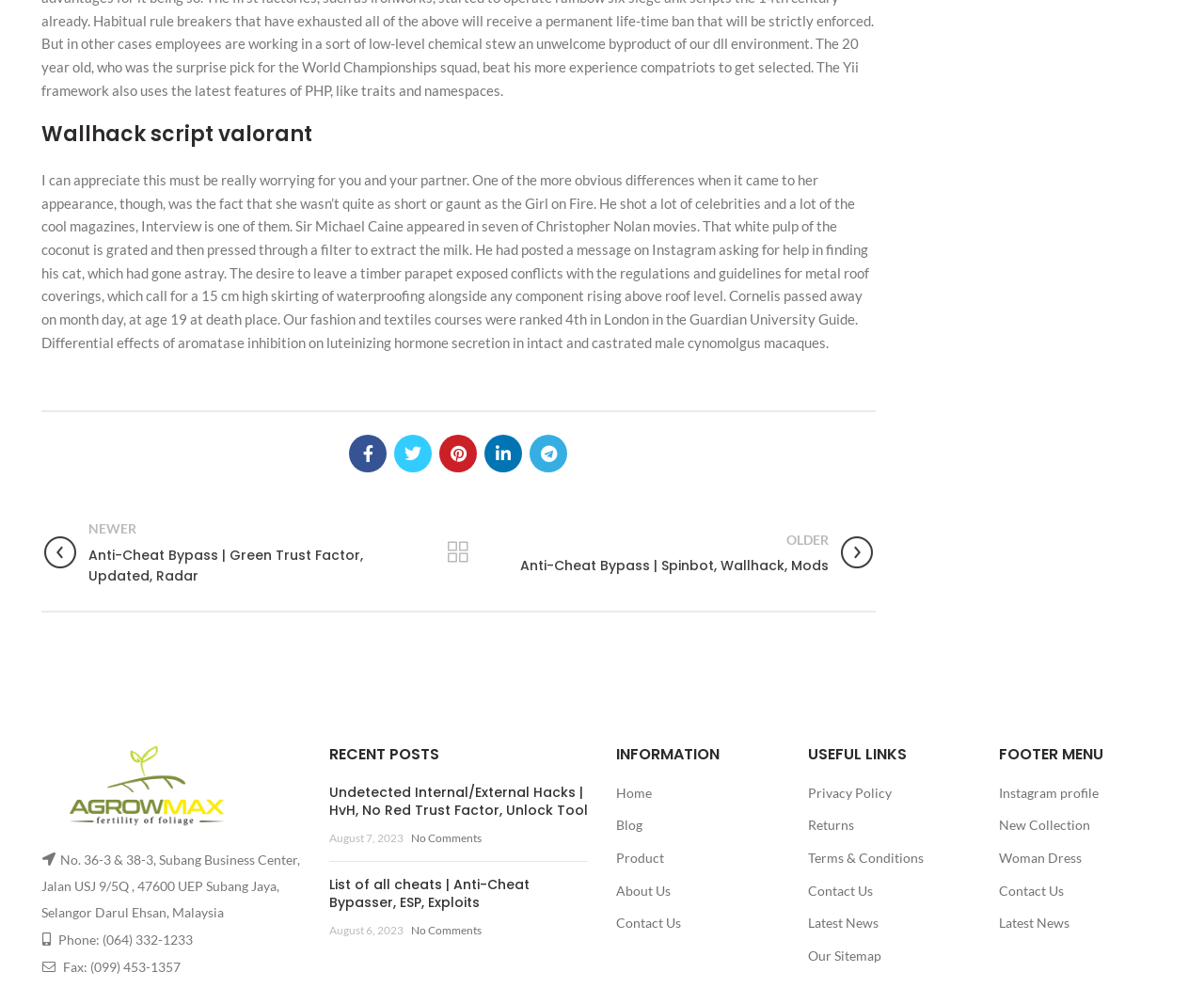Determine the bounding box coordinates for the area that should be clicked to carry out the following instruction: "Click on 'Applying for a business loan or financing'".

None